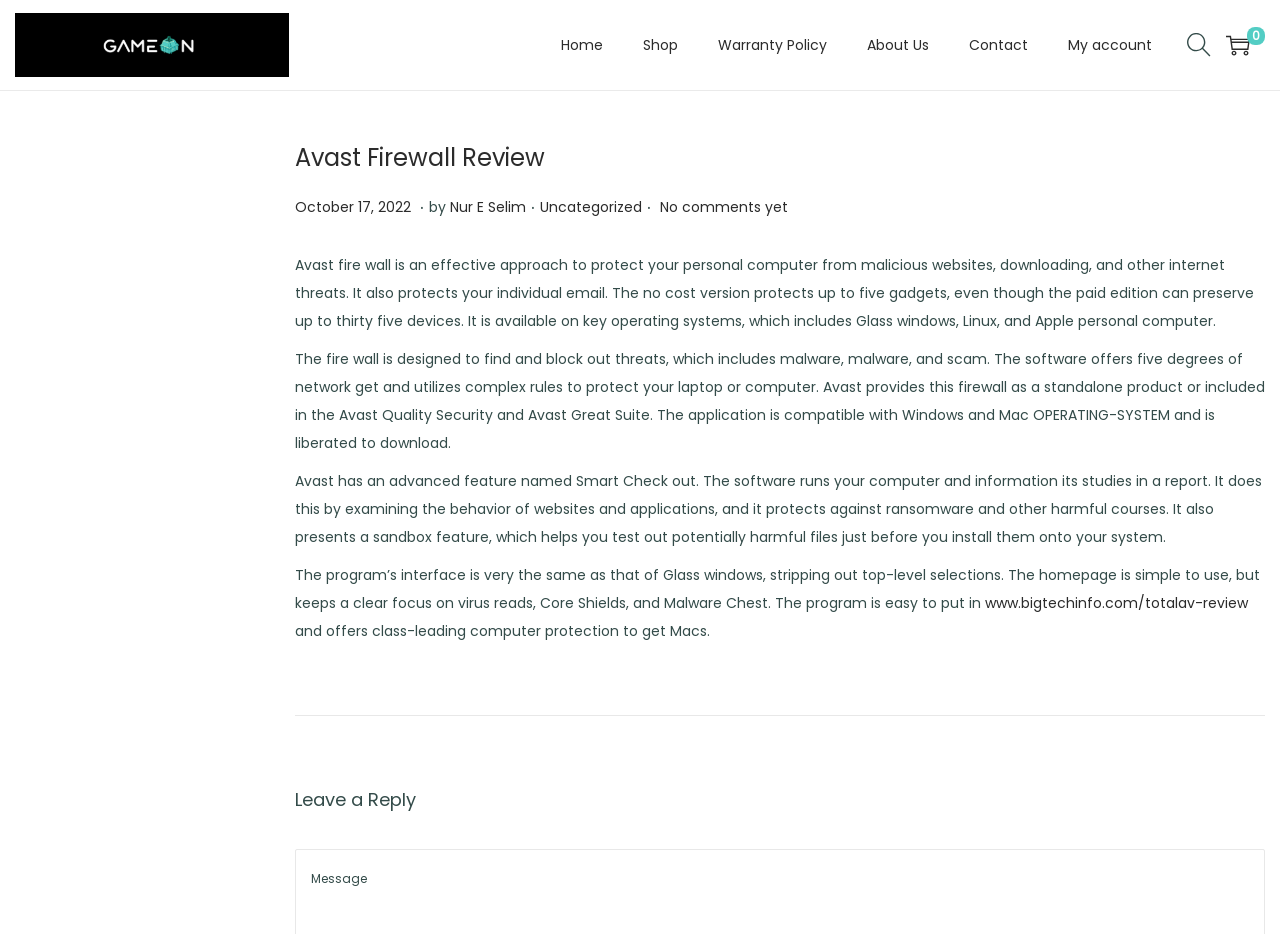Given the following UI element description: "image/svg+xml 0", find the bounding box coordinates in the webpage screenshot.

[0.958, 0.035, 0.977, 0.061]